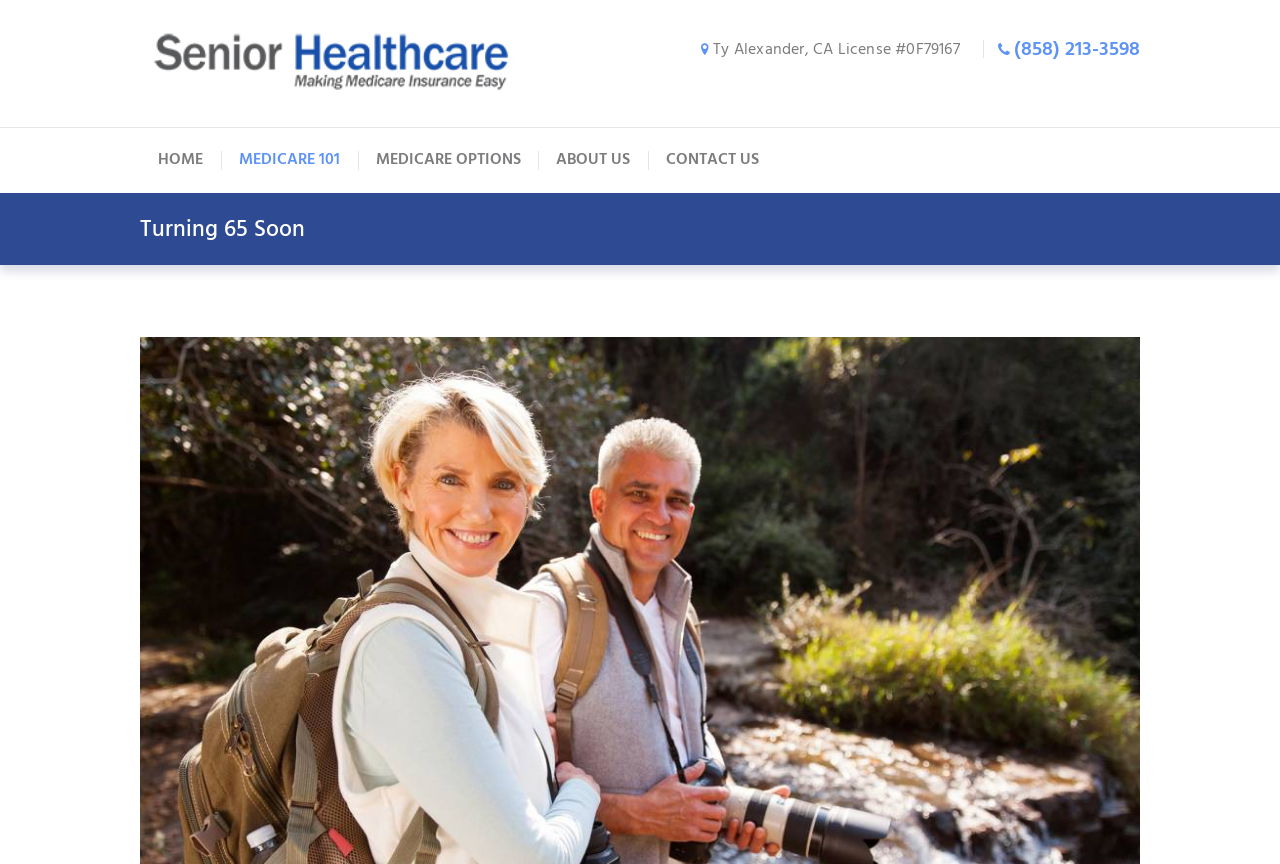Determine the bounding box of the UI element mentioned here: "Medicare 101". The coordinates must be in the format [left, top, right, bottom] with values ranging from 0 to 1.

[0.173, 0.148, 0.279, 0.223]